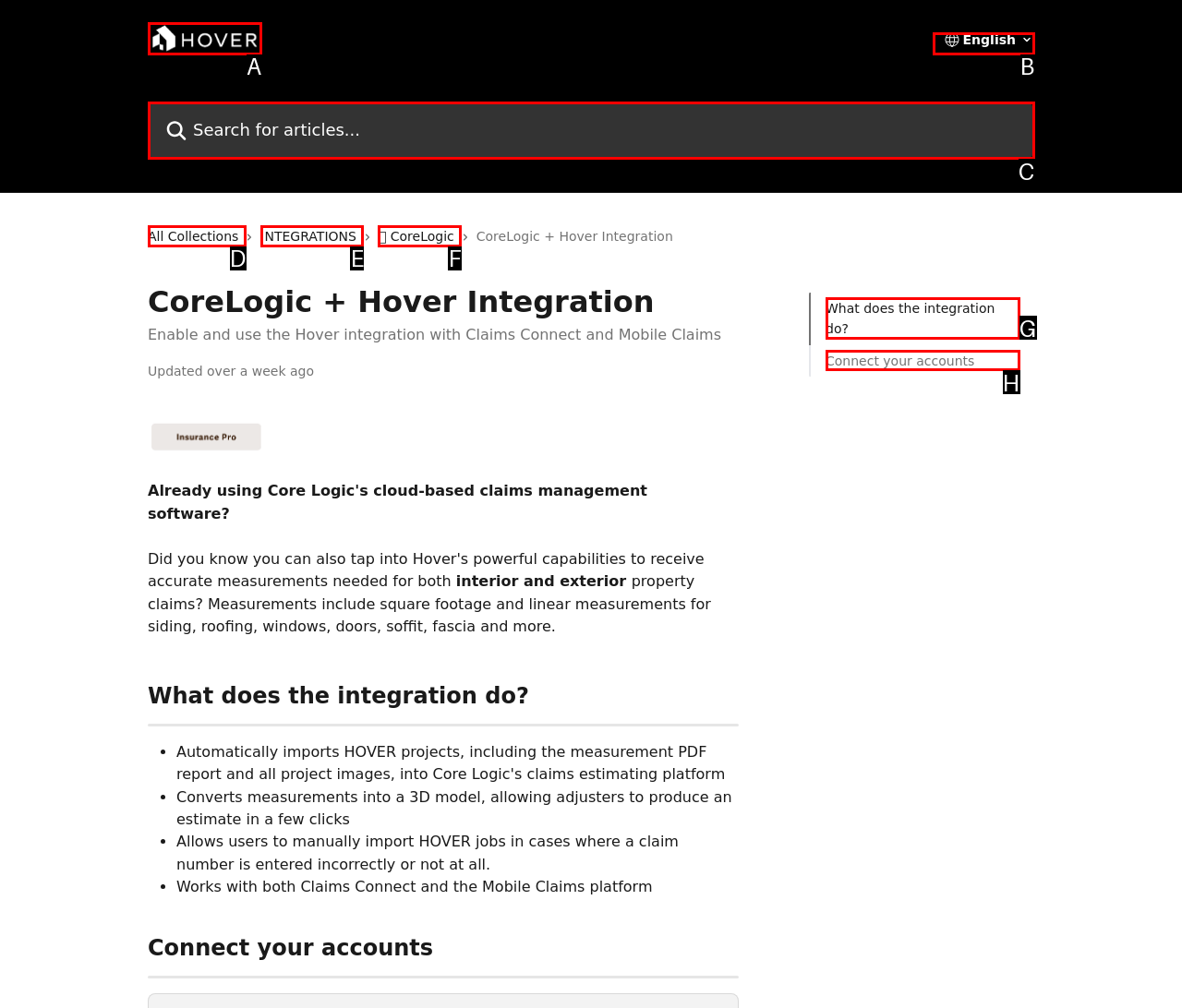From the options shown, which one fits the description: Connect your accounts? Respond with the appropriate letter.

H